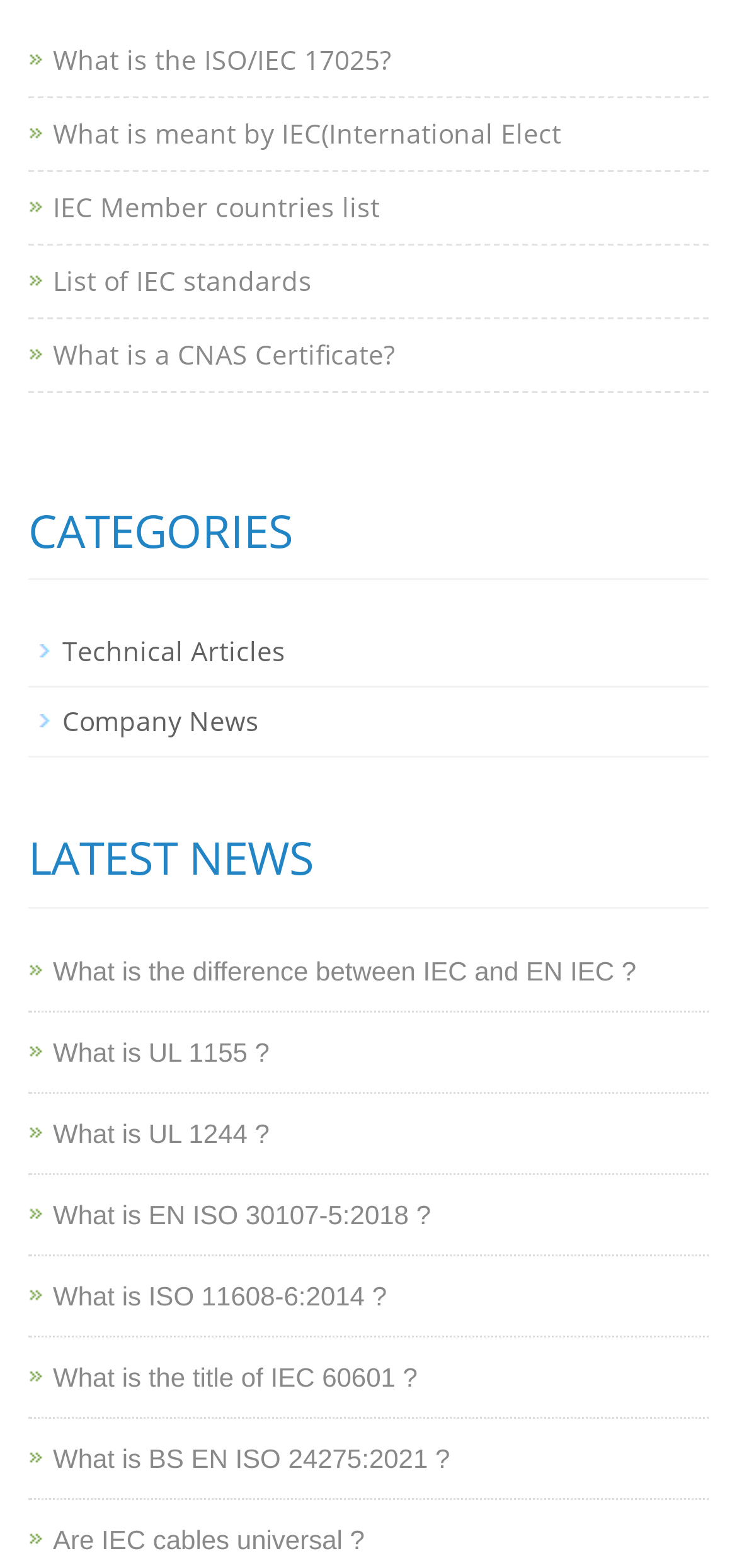Provide a brief response in the form of a single word or phrase:
How many links are there under the 'CATEGORIES' heading?

4